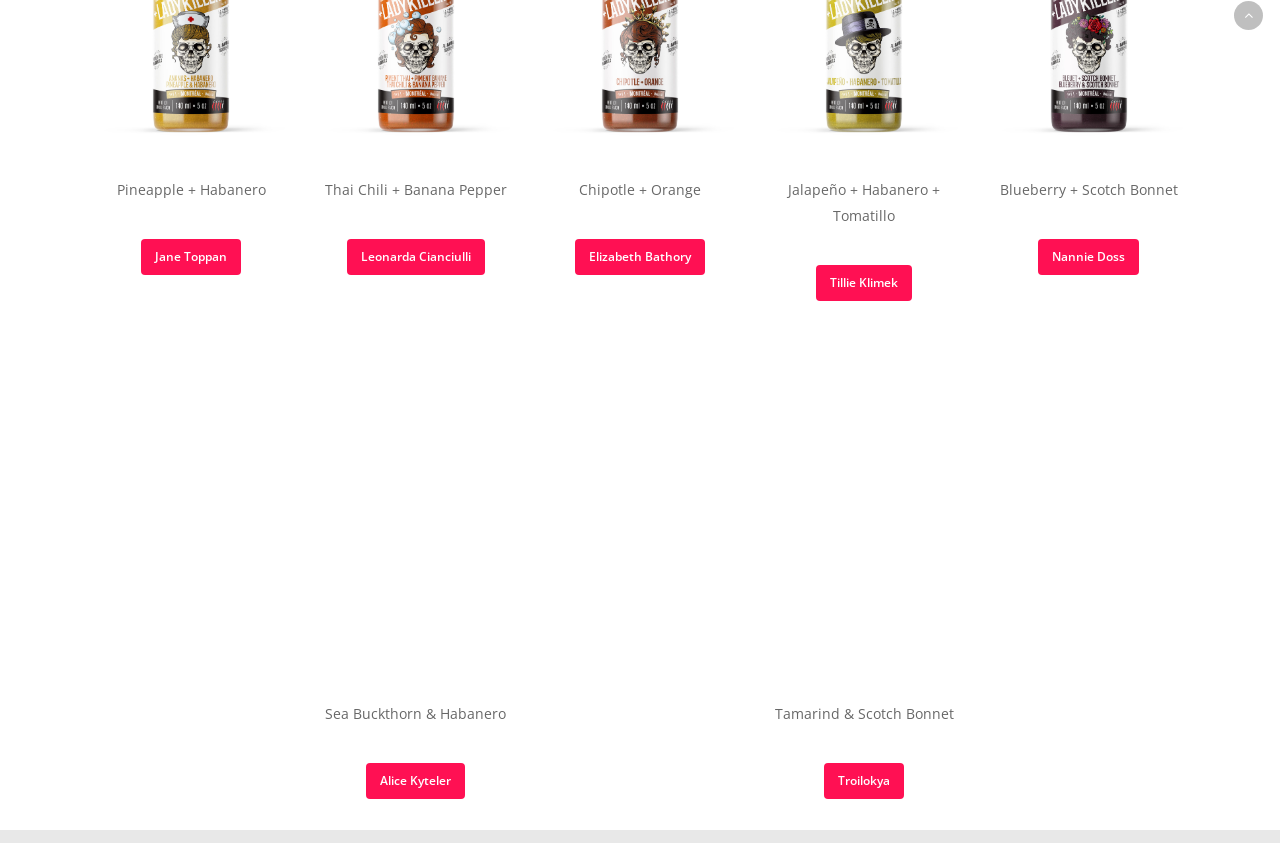Find the bounding box coordinates for the UI element that matches this description: "Leonarda Cianciulli".

[0.271, 0.284, 0.379, 0.327]